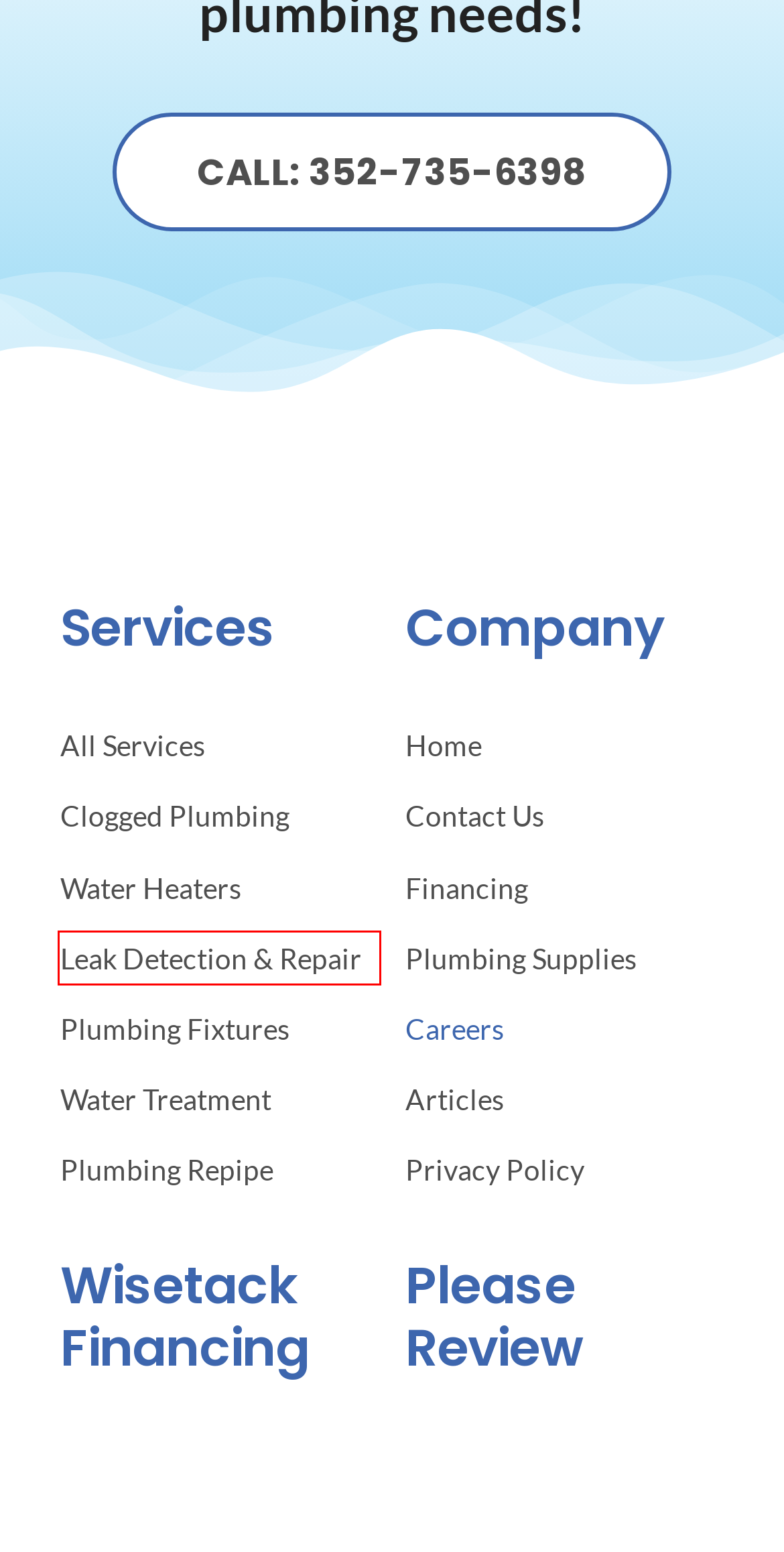Review the screenshot of a webpage that includes a red bounding box. Choose the most suitable webpage description that matches the new webpage after clicking the element within the red bounding box. Here are the candidates:
A. Water Treatment - Blue Sky Plumbing
B. Water Heaters - Blue Sky Plumbing
C. Privacy Policy - Blue Sky Plumbing
D. Clogged Plumbing - Blue Sky Plumbing
E. Plumbing Fixtures - Blue Sky Plumbing
F. Leak Detection & Repair - Blue Sky Plumbing
G. Plumbing Repipe - Blue Sky Plumbing
H. Plumbing Services - Blue Sky Plumbing

F